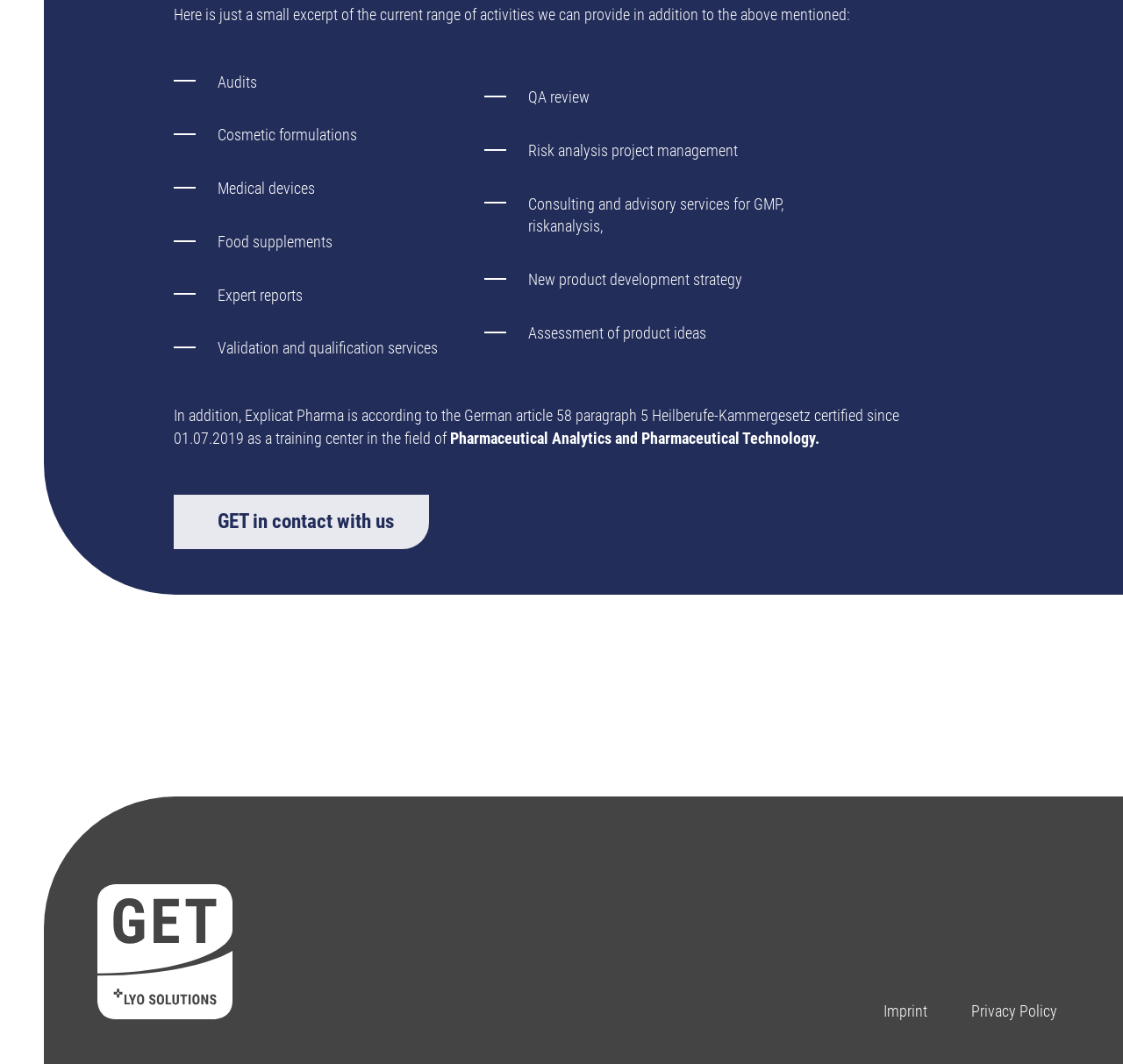Reply to the question with a single word or phrase:
What are the two links at the bottom right of the webpage?

Imprint, Privacy Policy